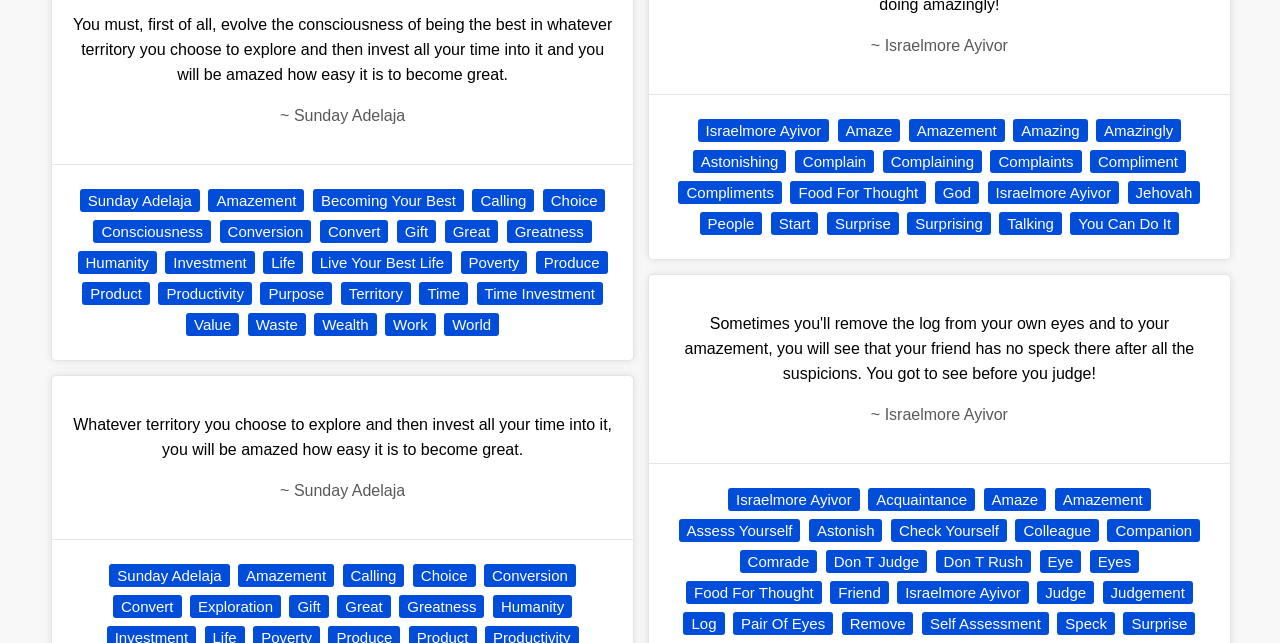Based on the image, provide a detailed and complete answer to the question: 
Who is the author of the quote at the bottom of the page?

I found a quote at the bottom of the page that says 'Sometimes you'll remove the log from your own eyes and to your amazement, you will see that your friend has no speck there after all the suspicions. You got to see before you judge! ~ Israelmore Ayivor'. The author of this quote is Israelmore Ayivor.